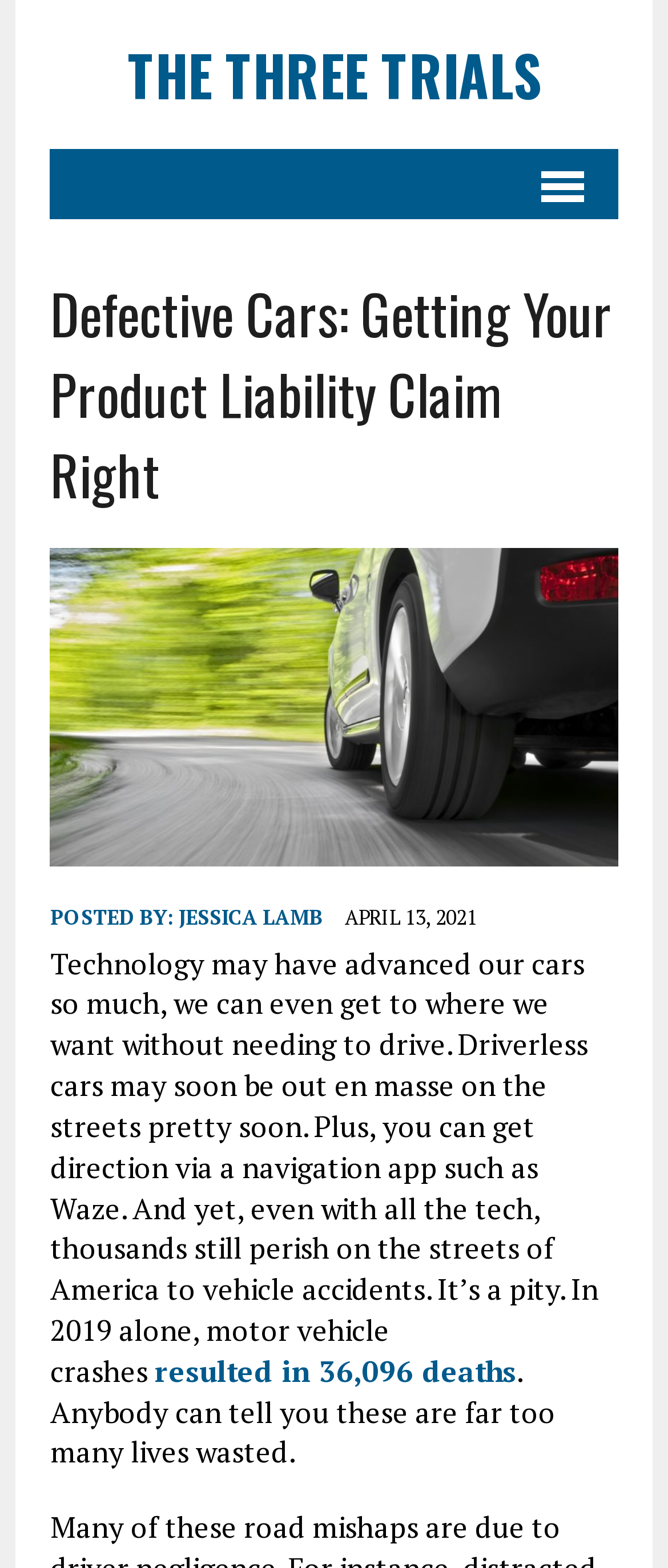Describe all visible elements and their arrangement on the webpage.

The webpage is about defective cars and product liability claims. At the top, there is a prominent link to "The Three Trials" and a heading with the same text, taking up most of the width of the page. Below this, there is a menu link with a popup, followed by a header section that spans almost the entire width of the page. This header section contains a heading that reads "Defective Cars: Getting Your Product Liability Claim Right".

To the right of the header section, there is a figure containing an image of a car, which takes up about a quarter of the page's height. Below the image, there is a section with the author's name, "JESSICA LAMB", and the date "APRIL 13, 2021".

The main content of the page is a block of text that discusses the issue of vehicle accidents in America, despite advances in technology. The text mentions the number of deaths caused by motor vehicle crashes in 2019, with a link to the specific statistic "36,096 deaths". The text concludes by stating that this number is too high and that lives are being wasted.